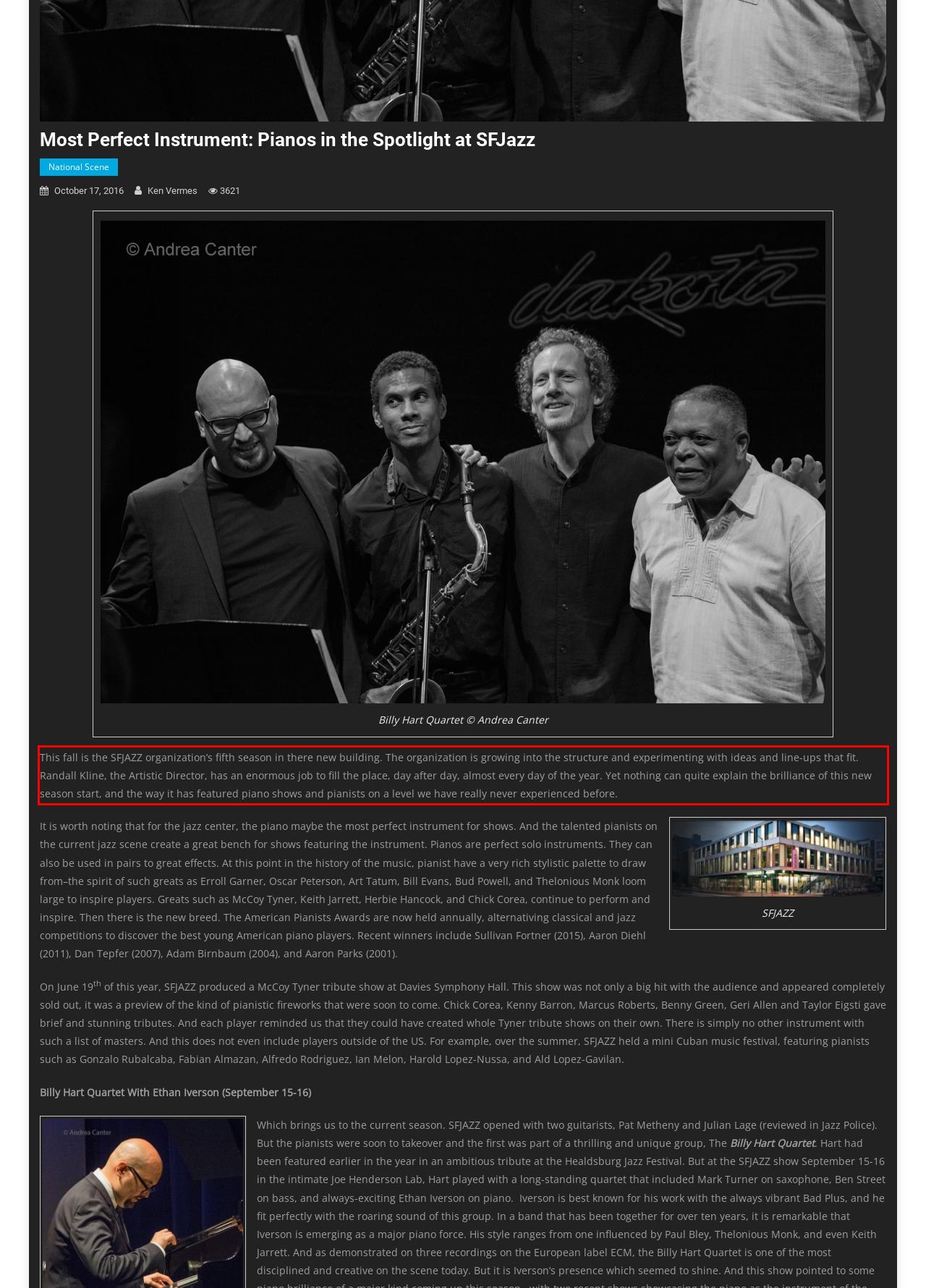Please look at the screenshot provided and find the red bounding box. Extract the text content contained within this bounding box.

This fall is the SFJAZZ organization’s fifth season in there new building. The organization is growing into the structure and experimenting with ideas and line-ups that fit. Randall Kline, the Artistic Director, has an enormous job to fill the place, day after day, almost every day of the year. Yet nothing can quite explain the brilliance of this new season start, and the way it has featured piano shows and pianists on a level we have really never experienced before.